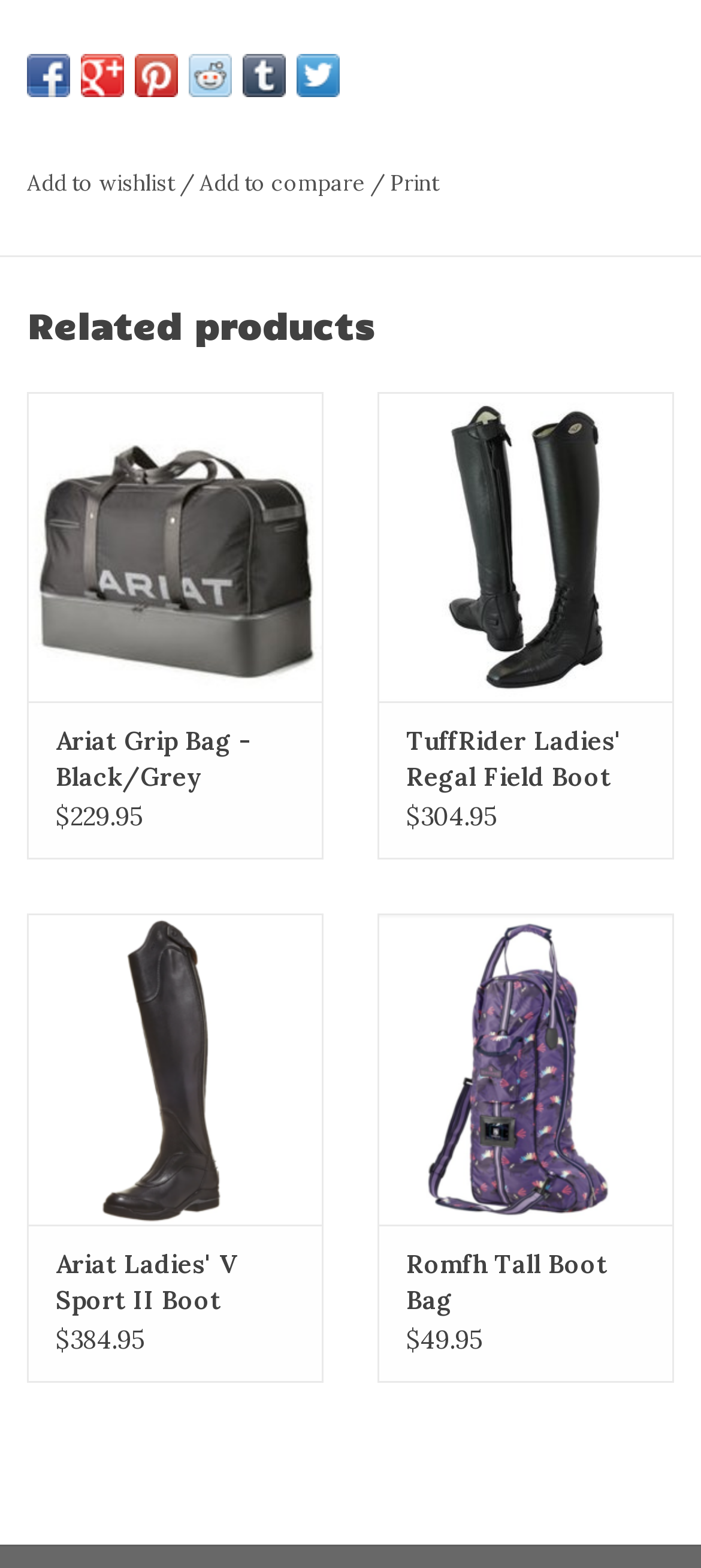What is the price of the Ariat Grip Bag - Black/Grey?
Please provide a comprehensive answer based on the contents of the image.

The price of the Ariat Grip Bag - Black/Grey is mentioned next to the product image and description, which is $229.95.